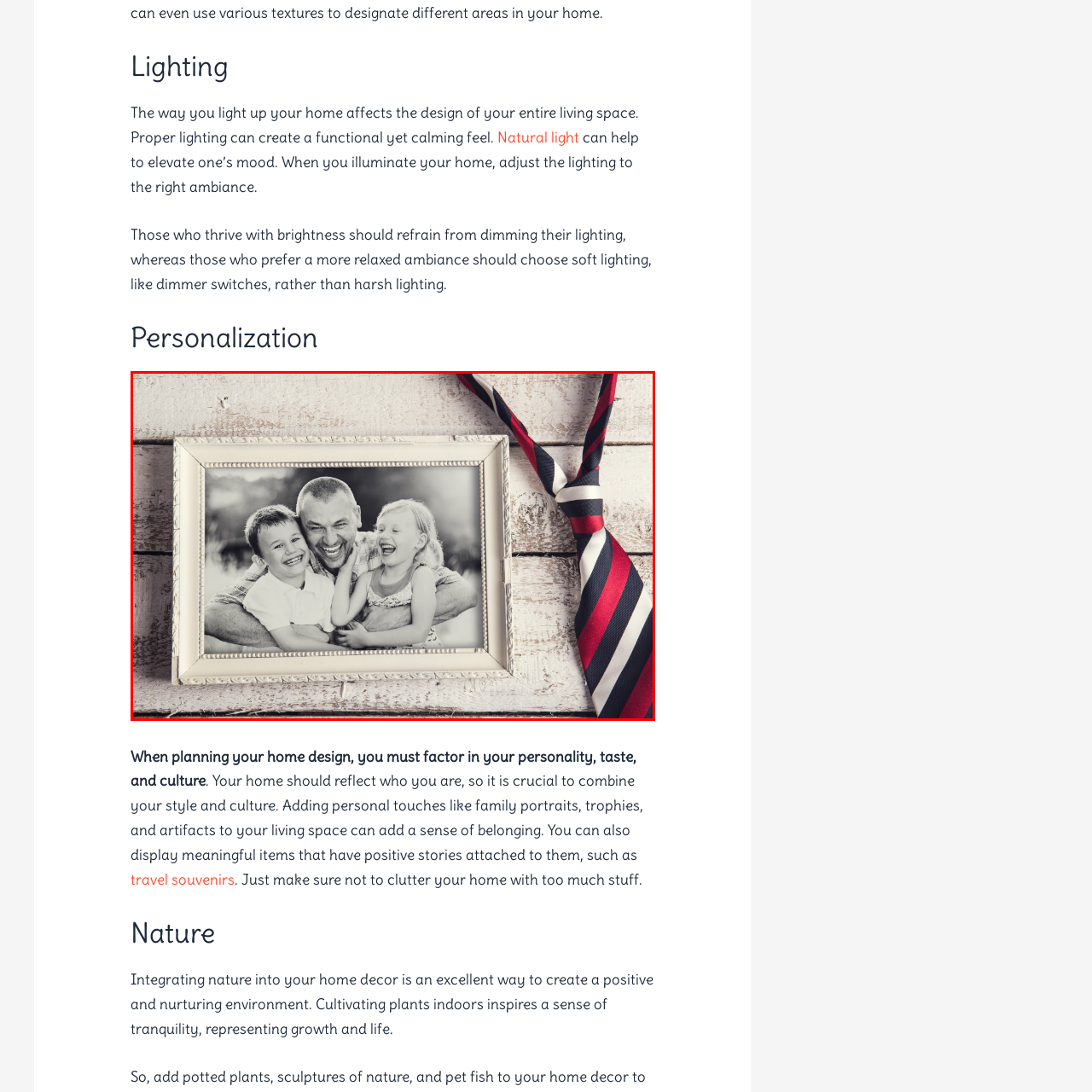What is the frame of the photograph?
Inspect the image enclosed in the red bounding box and provide a thorough answer based on the information you see.

The frame of the photograph is ornate, adding a touch of sophistication to the scene, which suggests a connection to a special occasion or celebration.